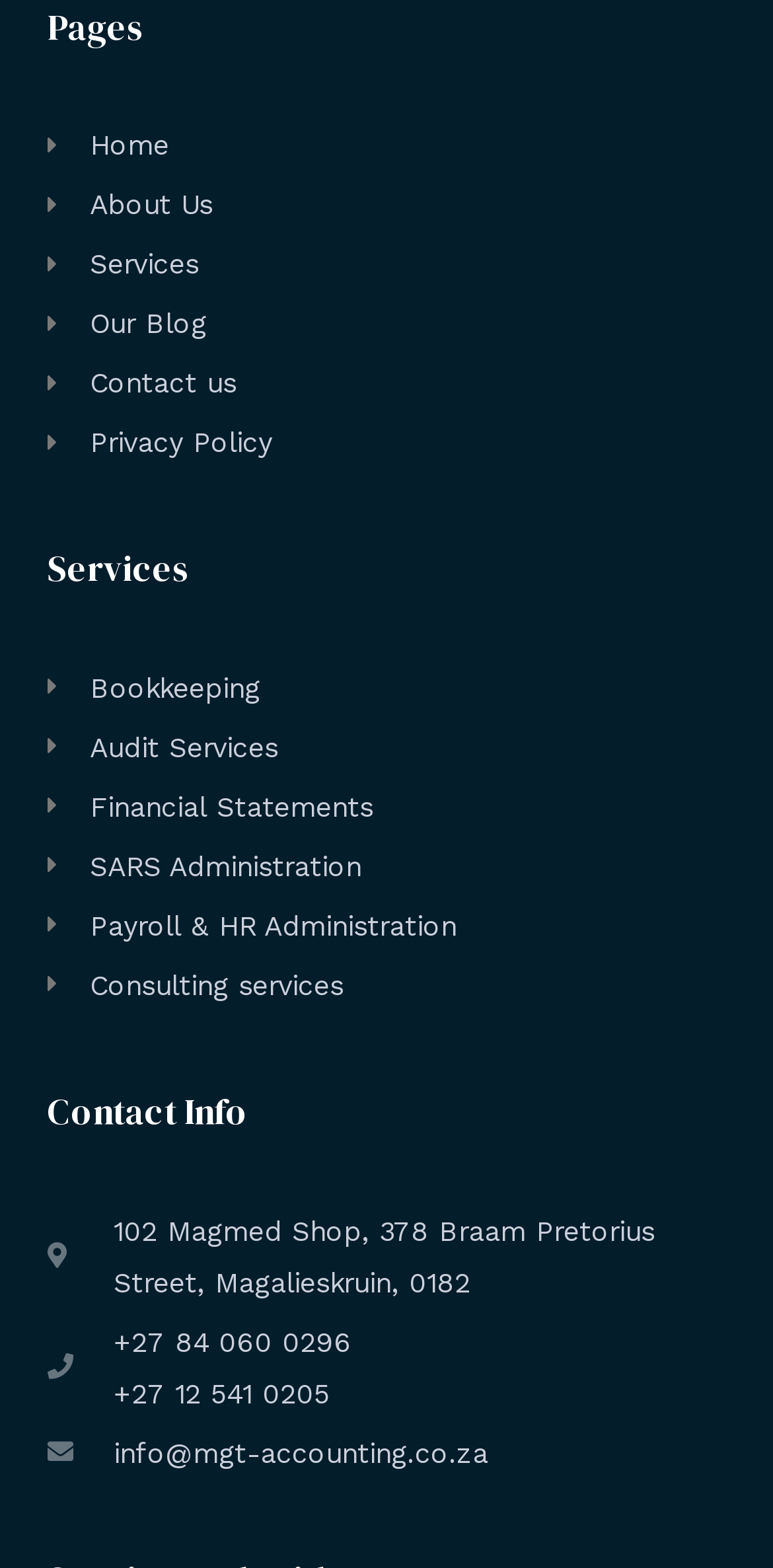Given the element description Services, identify the bounding box coordinates for the UI element on the webpage screenshot. The format should be (top-left x, top-left y, bottom-right x, bottom-right y), with values between 0 and 1.

[0.062, 0.152, 0.938, 0.185]